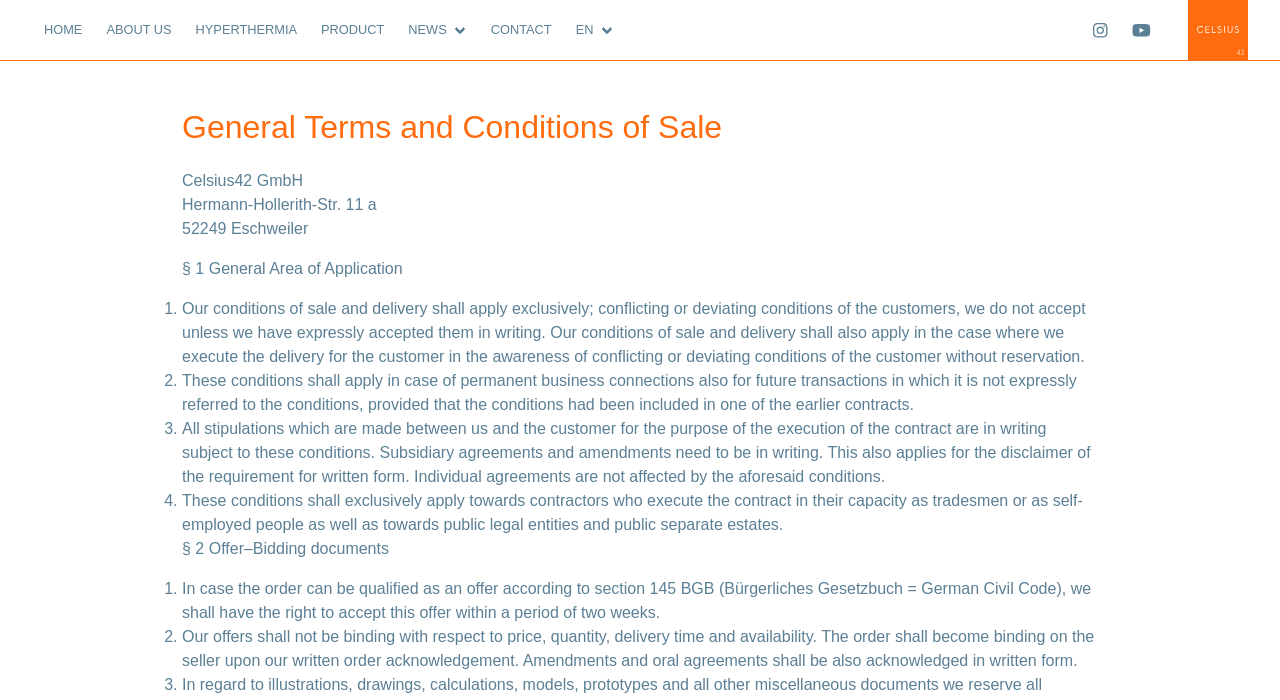Find the coordinates for the bounding box of the element with this description: "About us".

[0.074, 0.0, 0.143, 0.086]